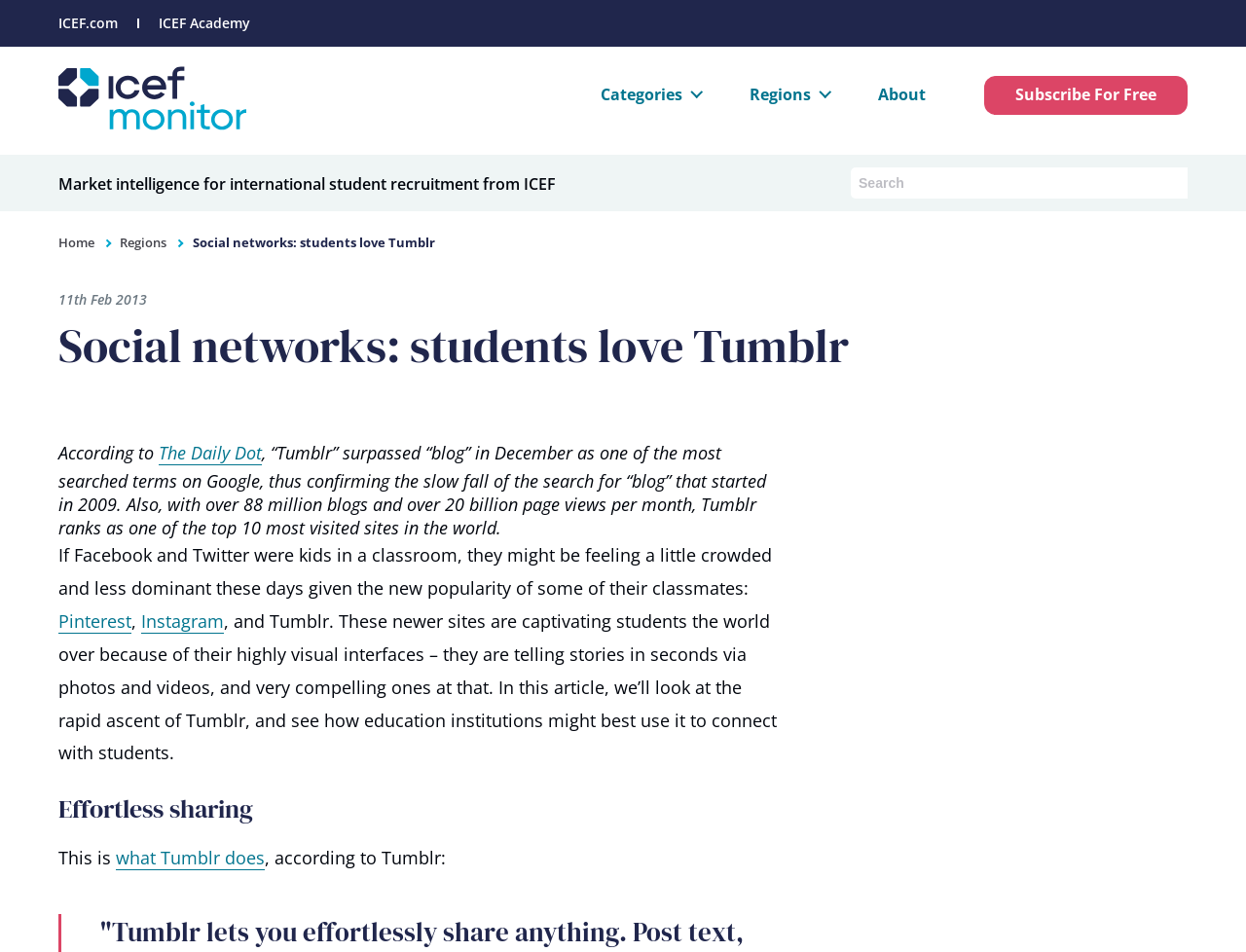Specify the bounding box coordinates of the area to click in order to execute this command: 'Read about The Daily Dot'. The coordinates should consist of four float numbers ranging from 0 to 1, and should be formatted as [left, top, right, bottom].

[0.127, 0.463, 0.21, 0.488]